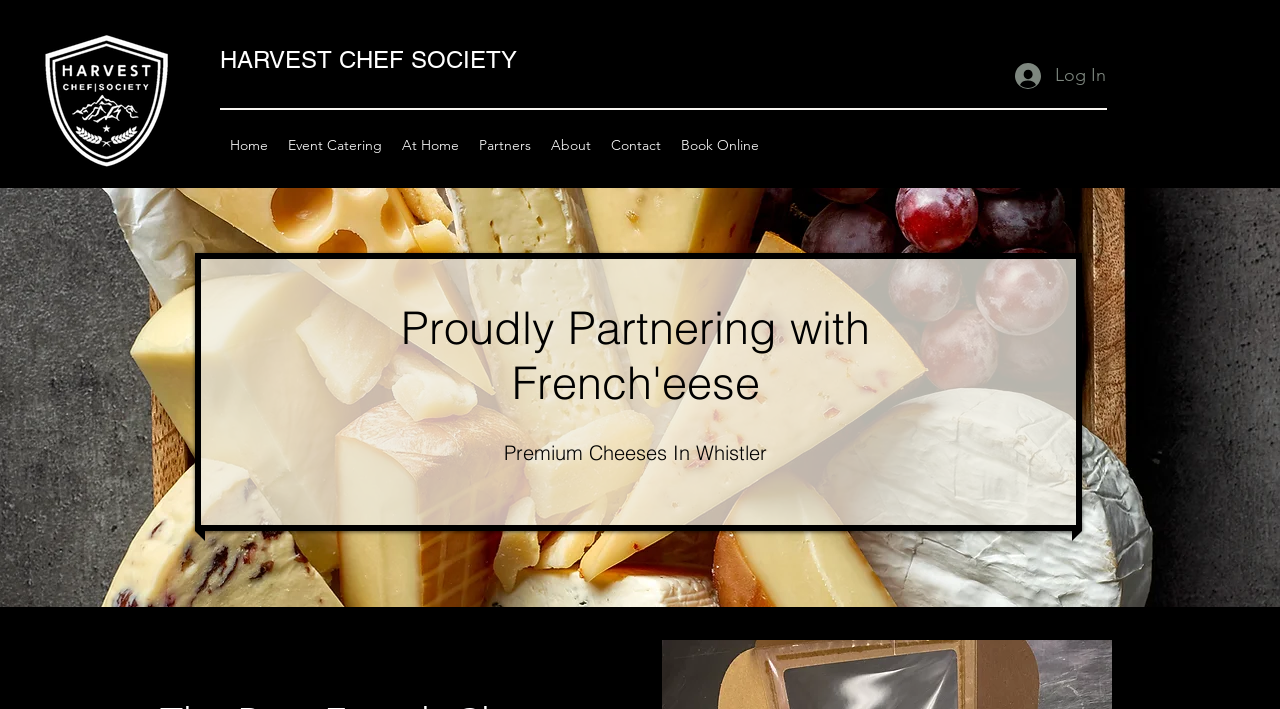How many navigation links are there?
Please answer the question with as much detail as possible using the screenshot.

I counted the number of links under the 'Site' navigation element, which are 'Home', 'Event Catering', 'At Home', 'Partners', 'About', 'Contact', and 'Book Online'. There are 7 links in total.